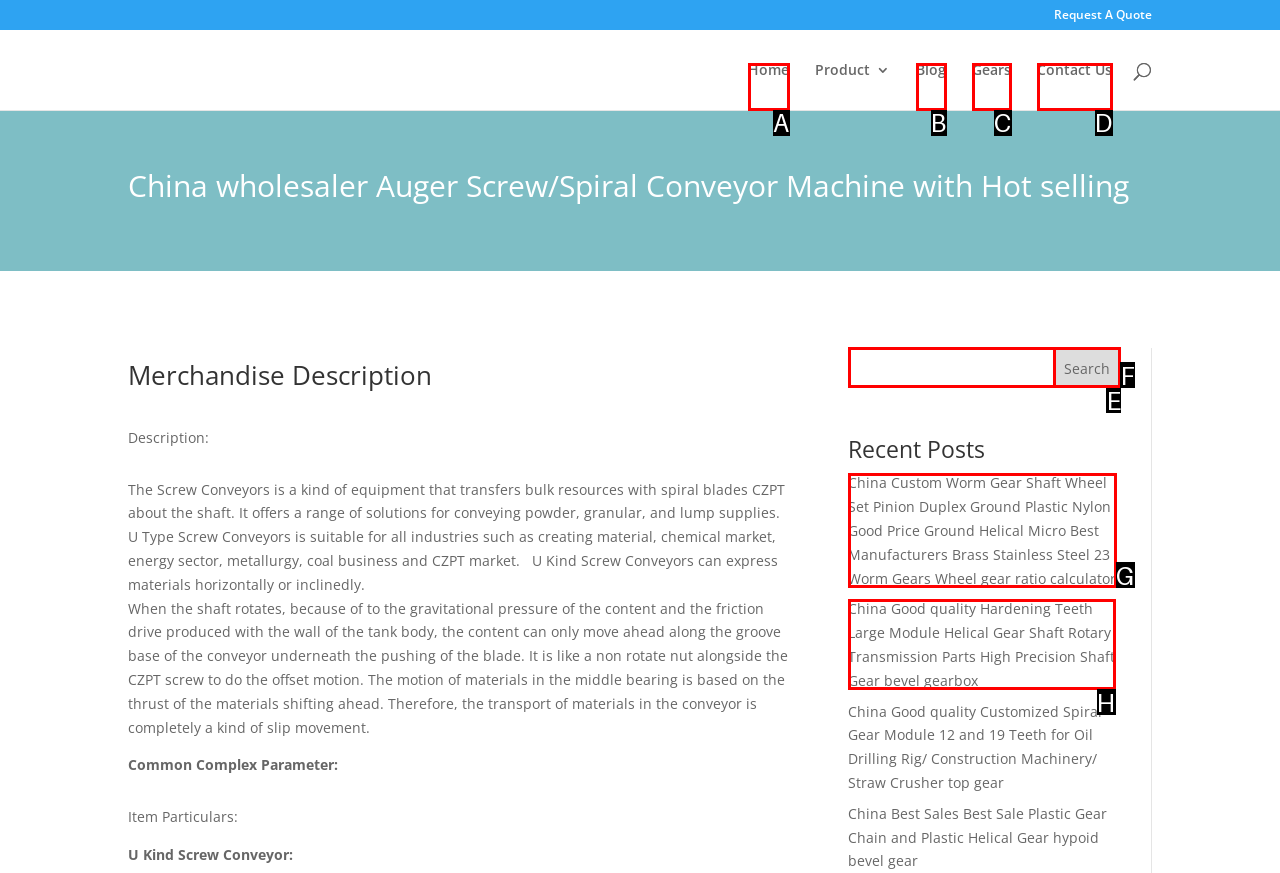Which letter corresponds to the correct option to complete the task: Read recent post about worm gear shaft wheel set?
Answer with the letter of the chosen UI element.

G